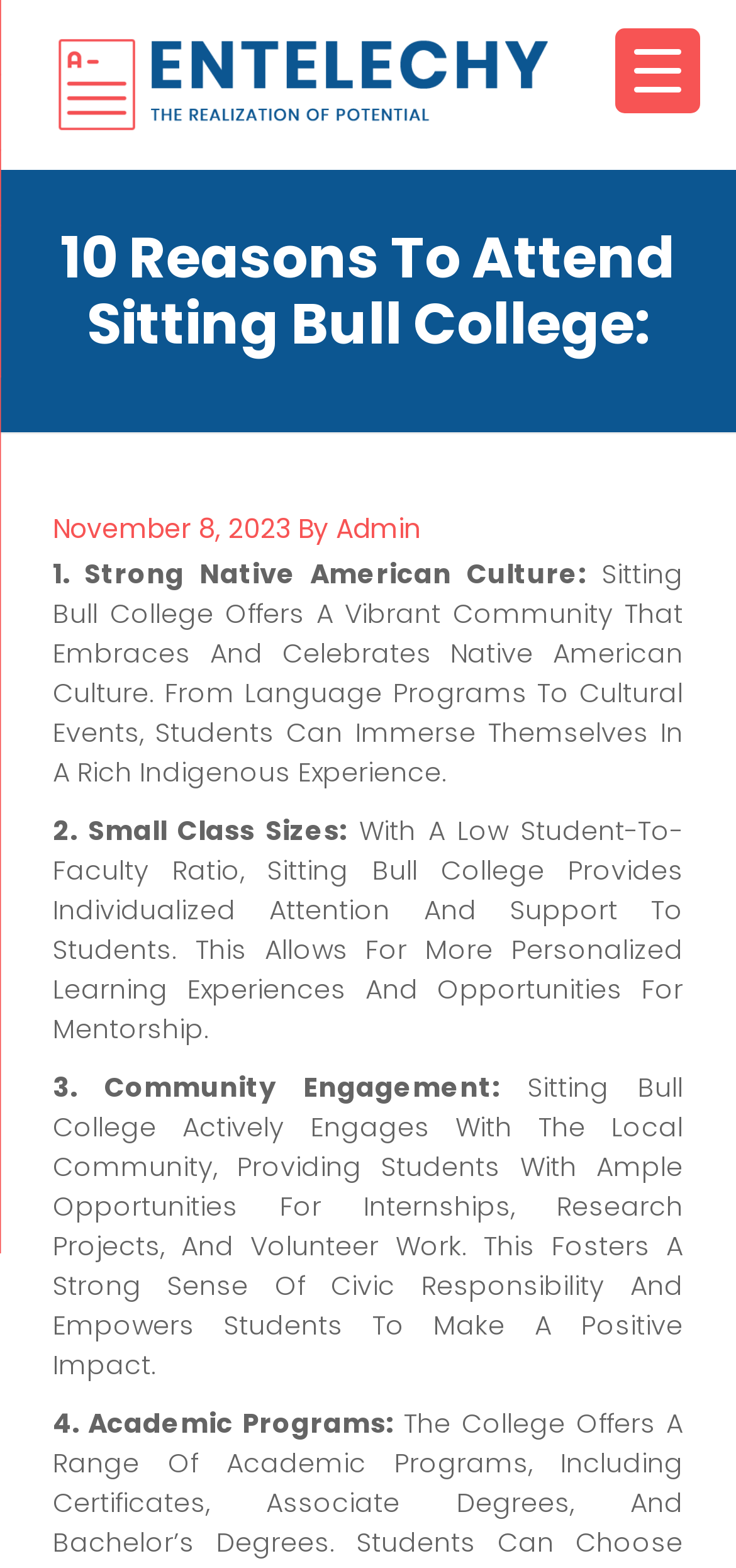Describe every aspect of the webpage comprehensively.

The webpage appears to be an article or blog post from Sitting Bull College, highlighting the benefits of attending the institution. At the top of the page, there is a logo or image of "Entelechy" accompanied by a link to the same name. Below this, a prominent heading reads "10 Reasons To Attend Sitting Bull College:".

Underneath the heading, there is a section with metadata, including the post date "November 8, 2023", and the author "Admin". The main content of the page is divided into sections, each highlighting a reason to attend the college. The first reason, "Strong Native American Culture:", is described in a paragraph that explains how the college offers a vibrant community that celebrates Native American culture through language programs and cultural events.

The subsequent reasons are listed in a similar format, with headings and descriptive paragraphs. The second reason, "Small Class Sizes:", explains how the college provides individualized attention and support to students due to its low student-to-faculty ratio. The third reason, "Community Engagement:", describes how the college engages with the local community, providing opportunities for internships, research projects, and volunteer work. The fourth reason, "Academic Programs:", is listed but its description is not visible in the provided accessibility tree.

On the top-right corner of the page, there is a button labeled "Menu Trigger" that controls a menu container.